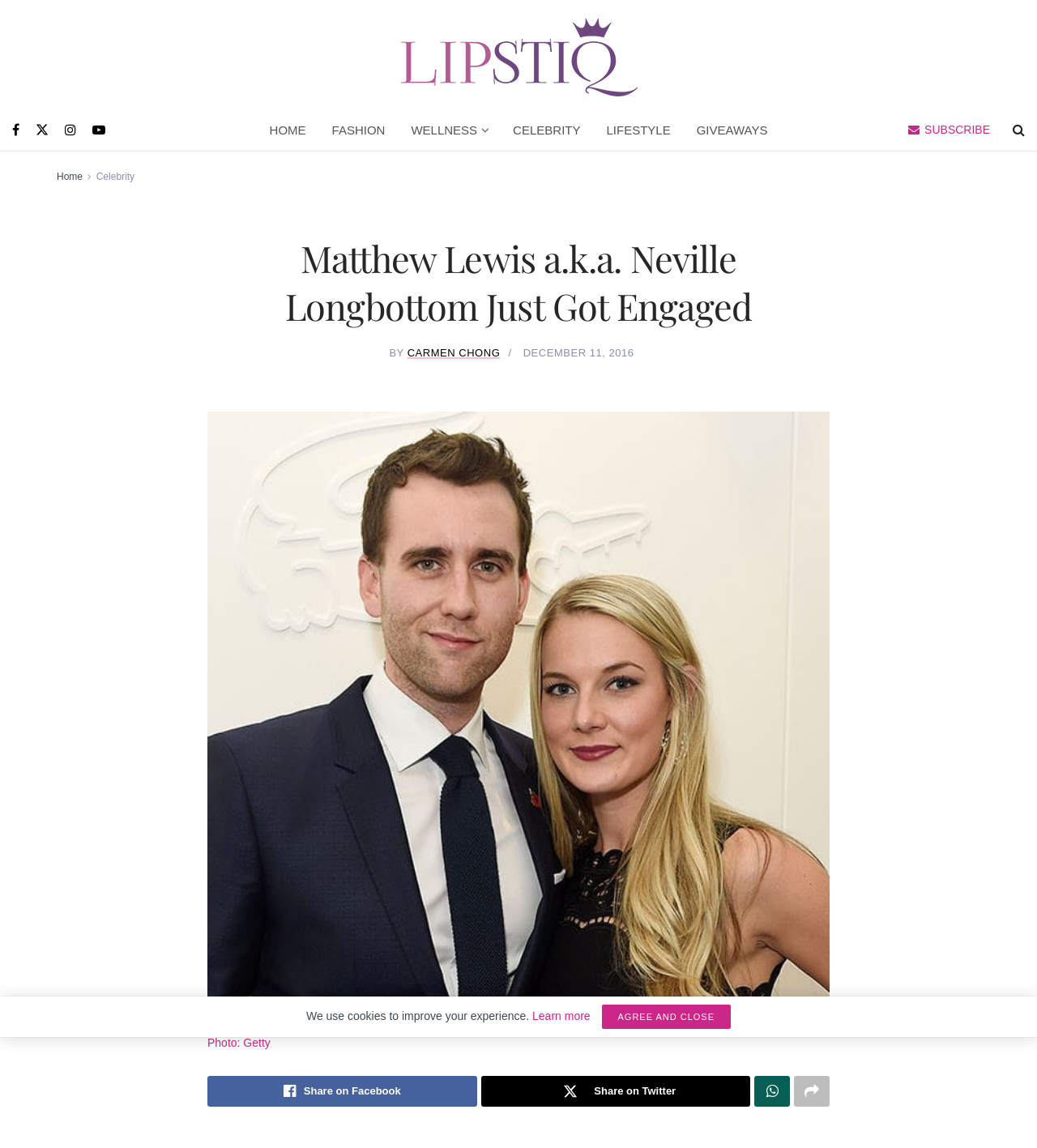Find the bounding box coordinates of the UI element according to this description: "parent_node: Share on Facebook".

[0.727, 0.937, 0.762, 0.964]